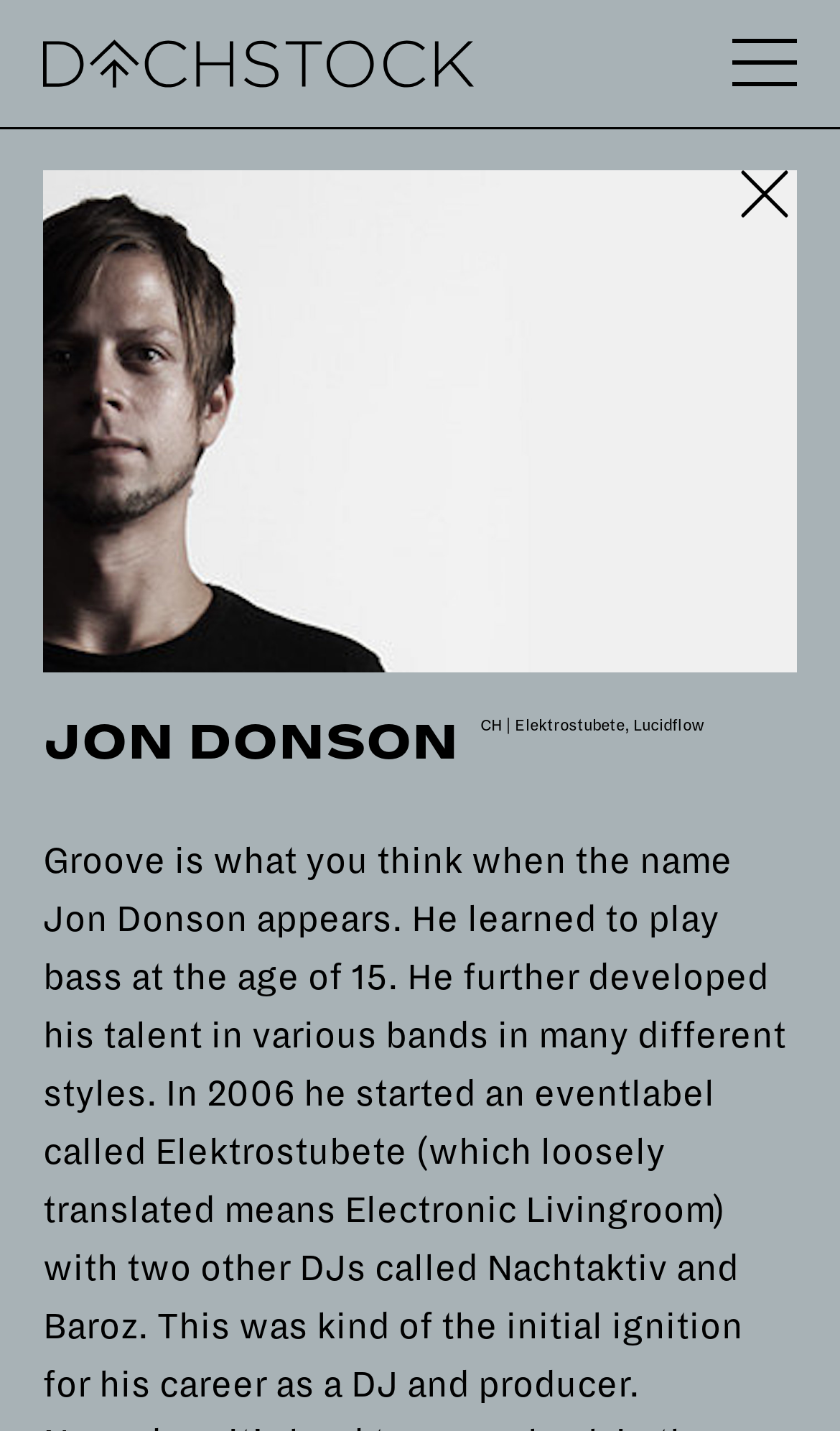What is the purpose of the webpage?
Based on the content of the image, thoroughly explain and answer the question.

The webpage appears to be a platform for showcasing various artists, including Jon Donson. The webpage lists multiple artists, each with a link to their respective pages. The webpage's structure and content suggest that its primary purpose is to promote and showcase artists.